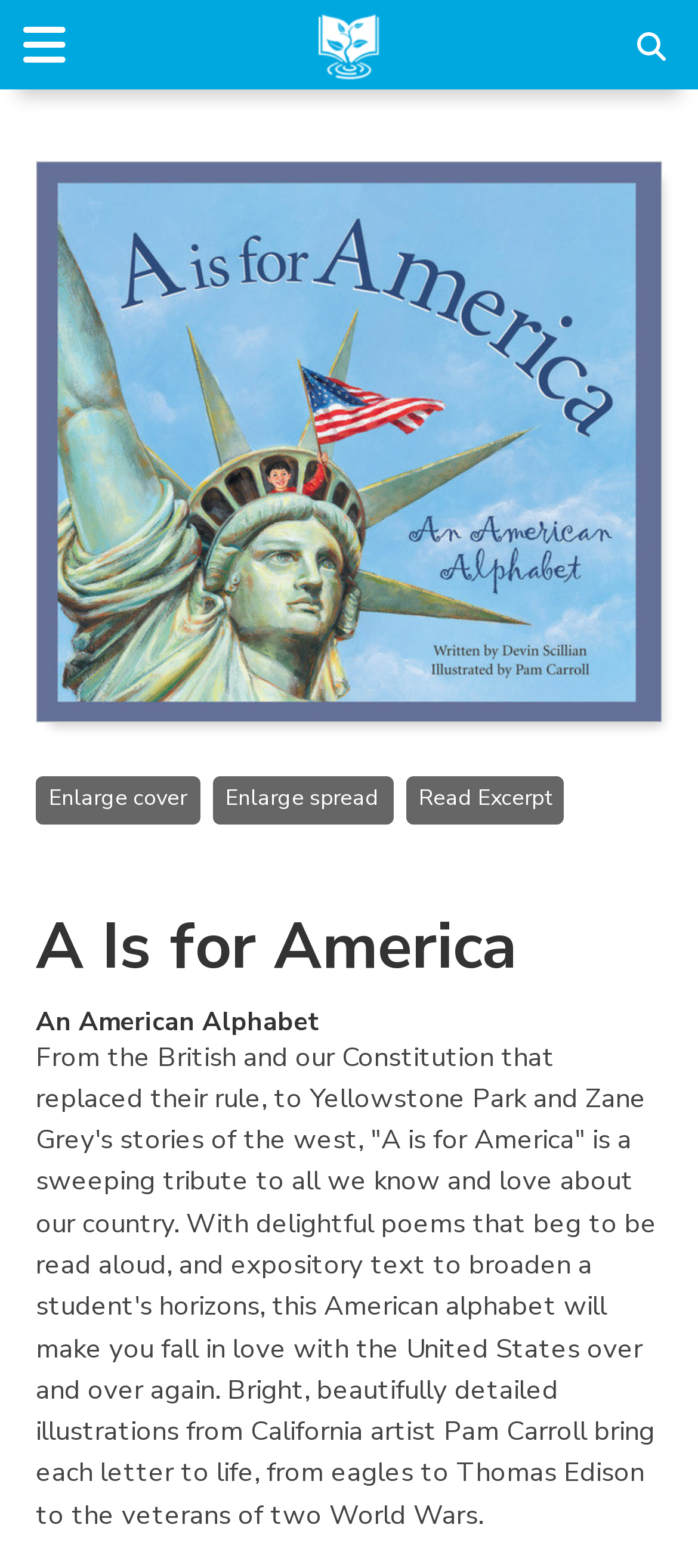Determine the bounding box coordinates for the HTML element described here: "alt="Cherry Lake Publishing Group"".

[0.456, 0.013, 0.544, 0.047]